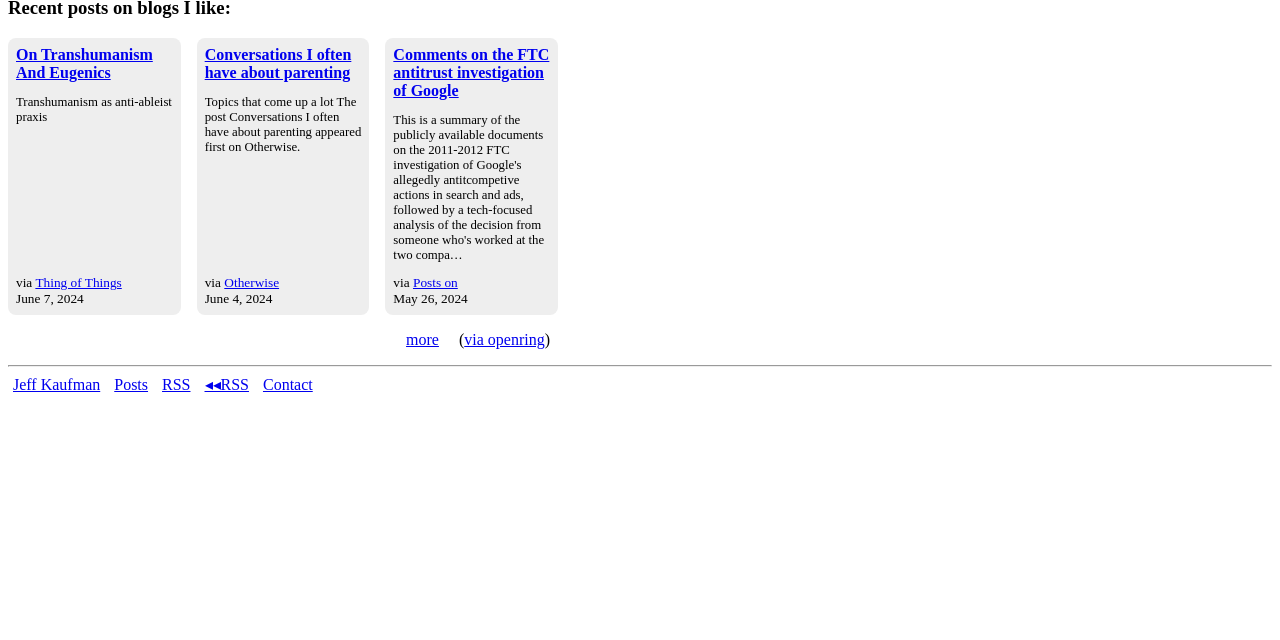Show the bounding box coordinates for the HTML element described as: "Thing of Things".

[0.028, 0.43, 0.095, 0.454]